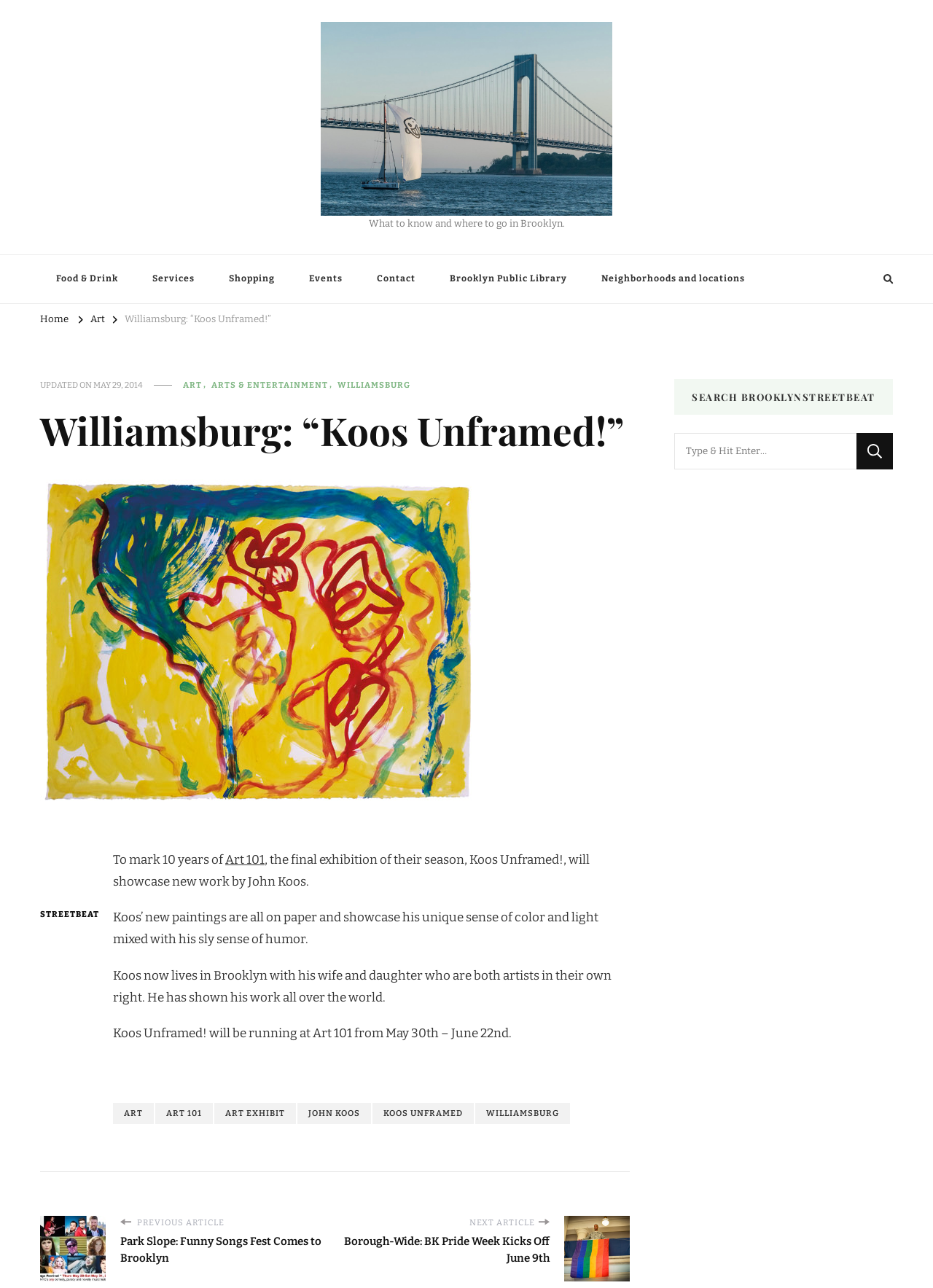Examine the screenshot and answer the question in as much detail as possible: What is the exhibition about?

The exhibition 'Koos Unframed!' is about John Koos' new paintings, which are all on paper and showcase his unique sense of color and light mixed with his sly sense of humor.